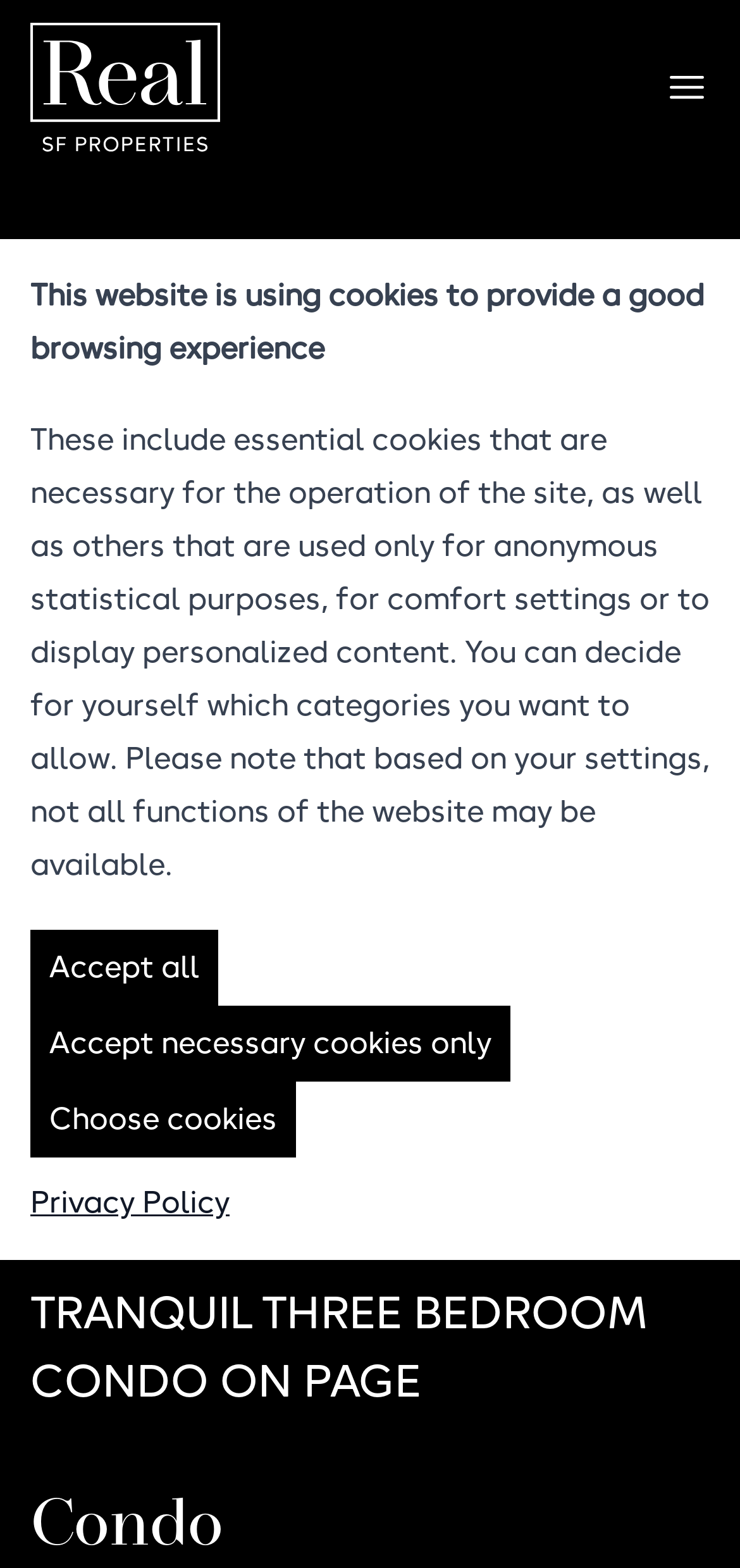Please specify the bounding box coordinates of the clickable section necessary to execute the following command: "Skip to content".

[0.018, 0.008, 0.438, 0.054]